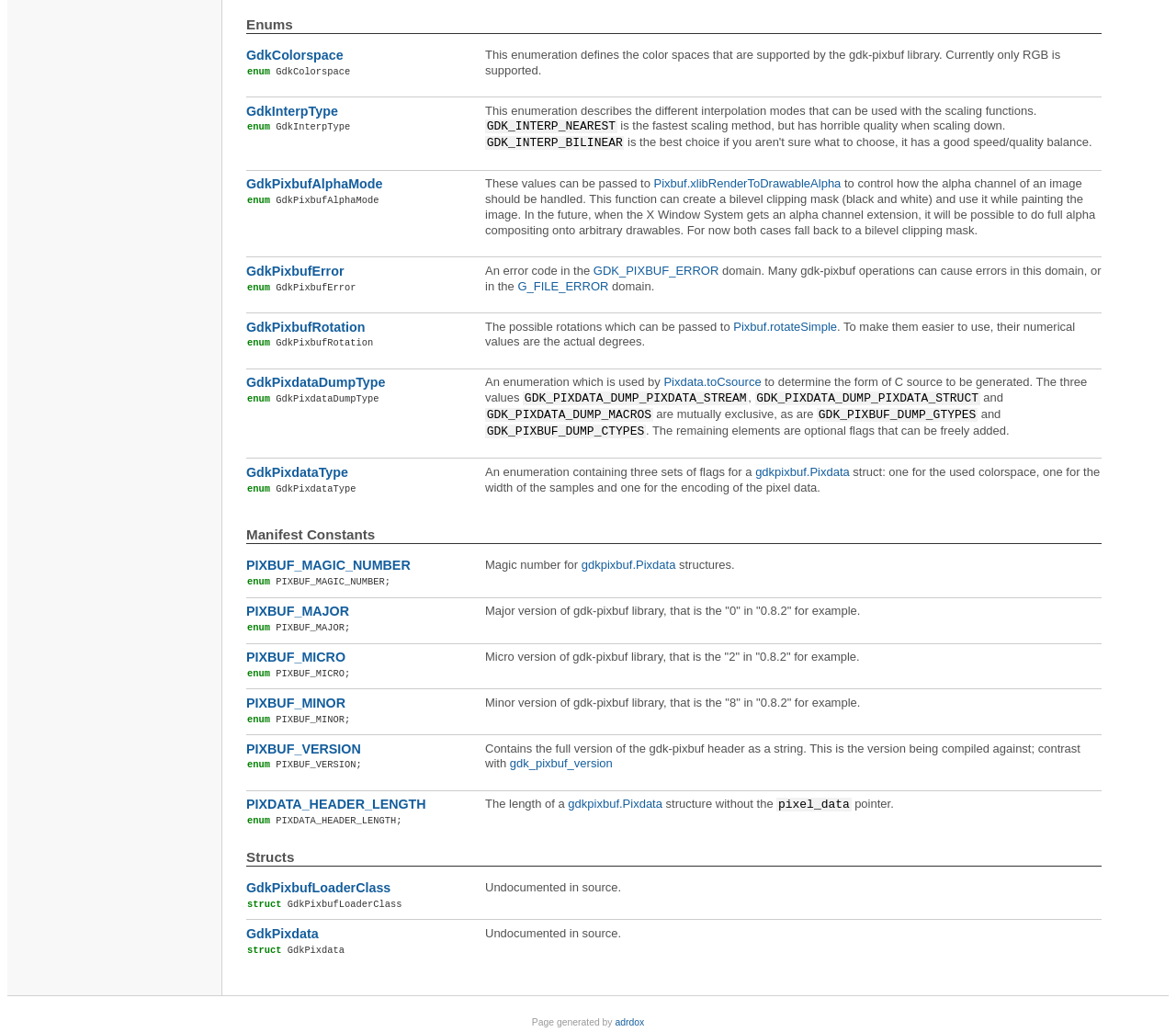Using the provided description Manifest constants, find the bounding box coordinates for the UI element. Provide the coordinates in (top-left x, top-left y, bottom-right x, bottom-right y) format, ensuring all values are between 0 and 1.

[0.209, 0.504, 0.319, 0.519]